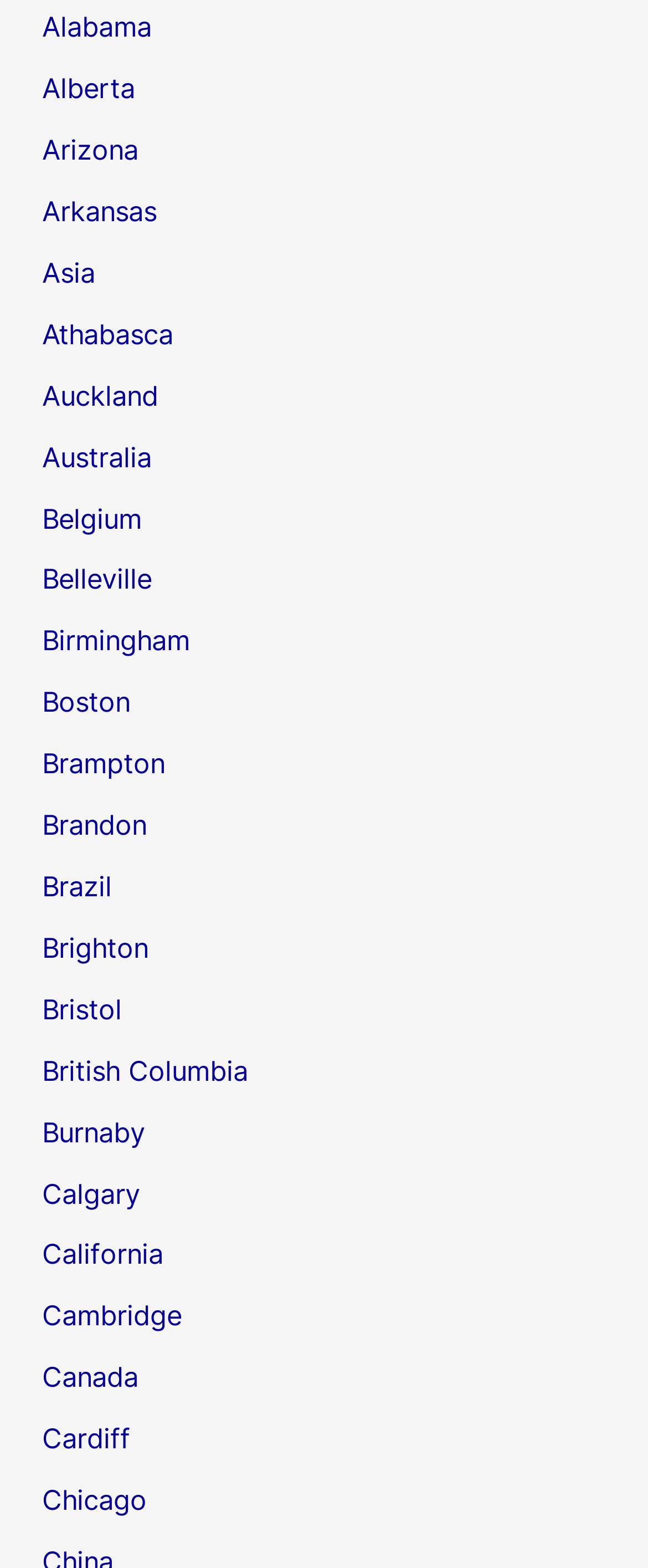What is the longest location name listed? Please answer the question using a single word or phrase based on the image.

British Columbia